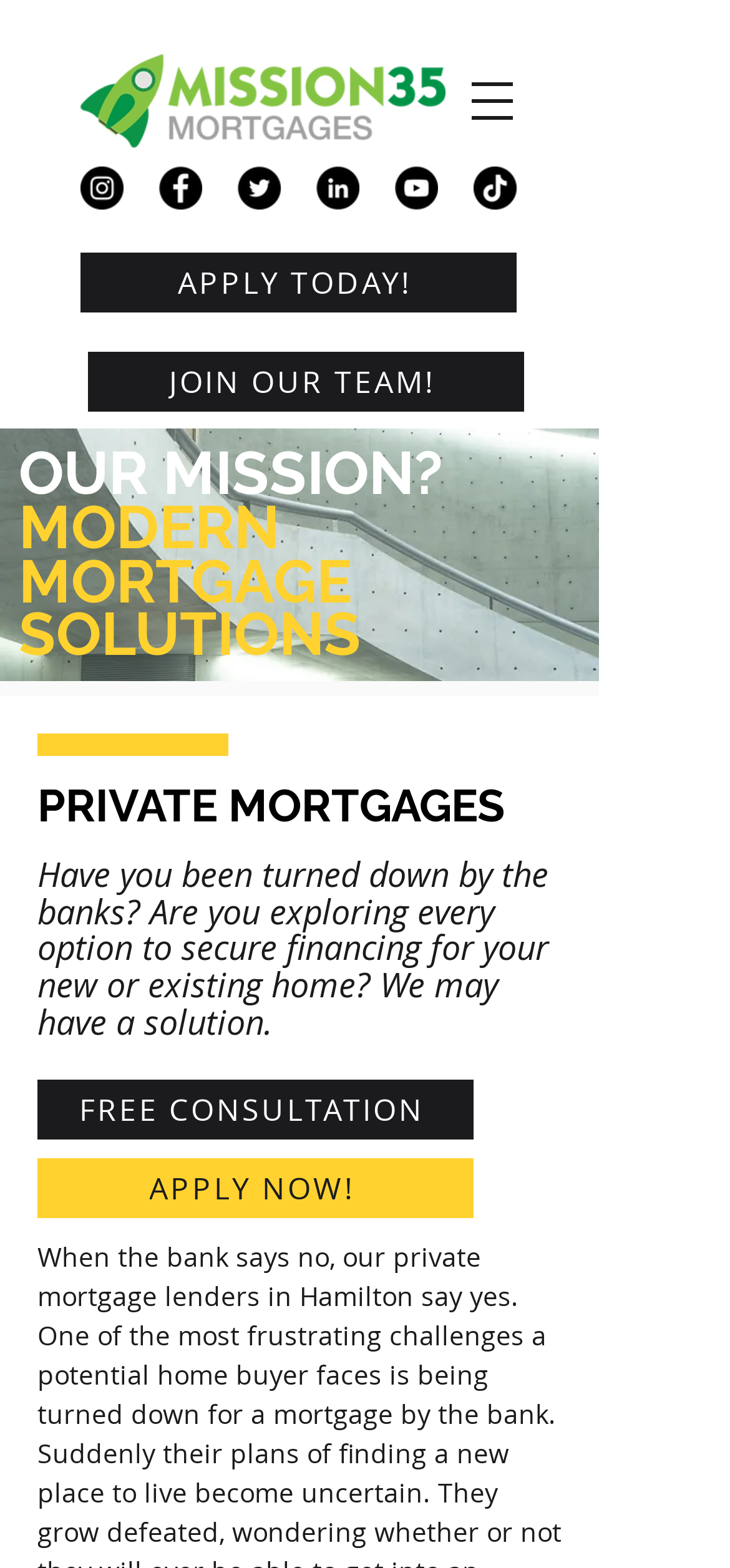Identify the bounding box for the UI element described as: "JOIN OUR TEAM!". Ensure the coordinates are four float numbers between 0 and 1, formatted as [left, top, right, bottom].

[0.121, 0.224, 0.718, 0.263]